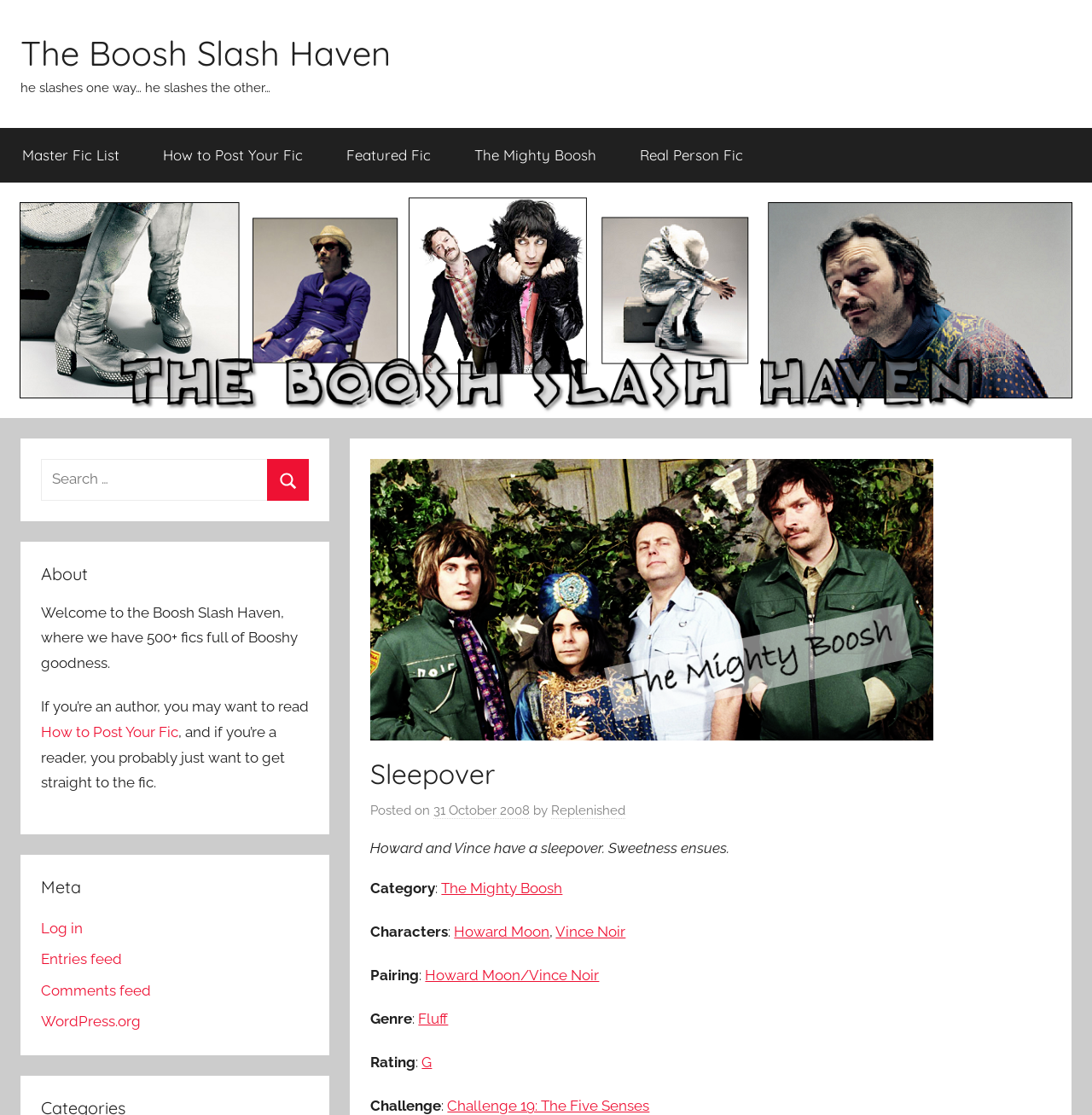Provide a short answer using a single word or phrase for the following question: 
What is the category of the fic 'Sleepover'?

The Mighty Boosh